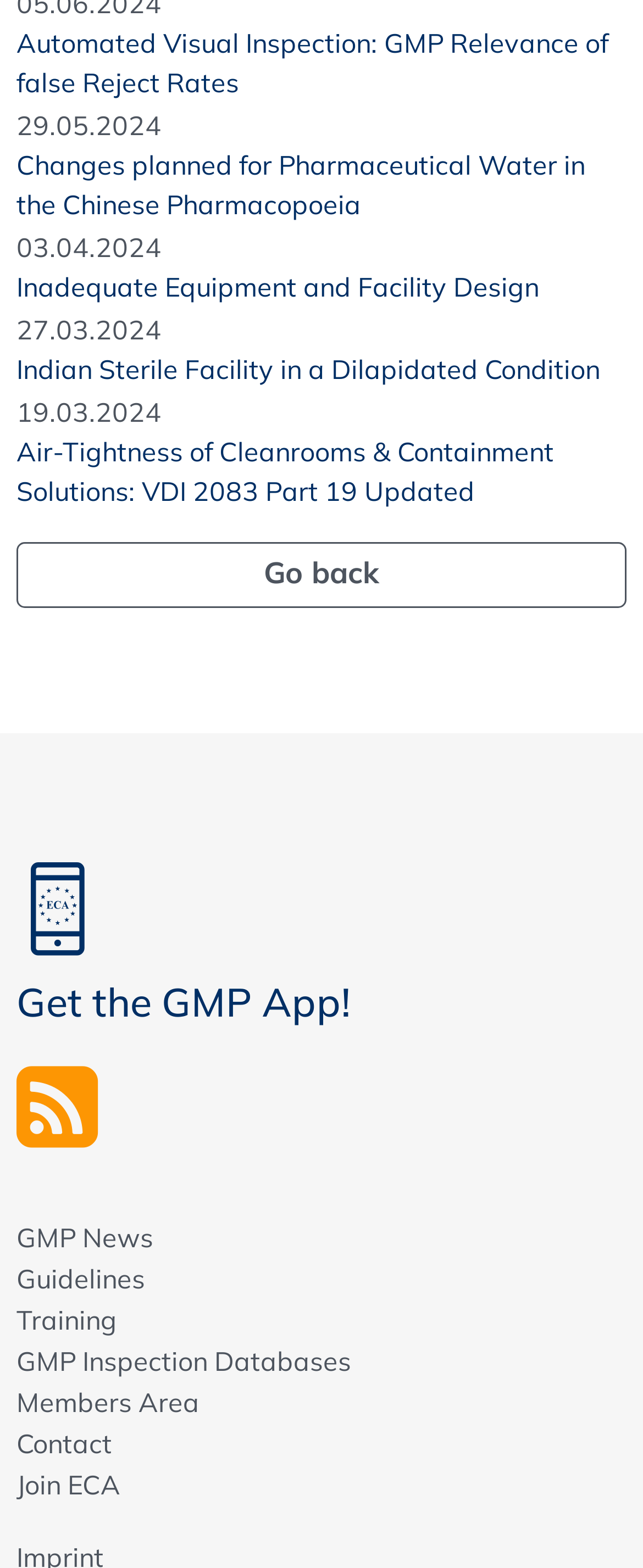Determine the bounding box coordinates of the clickable element necessary to fulfill the instruction: "Go back to e-book articles". Provide the coordinates as four float numbers within the 0 to 1 range, i.e., [left, top, right, bottom].

None